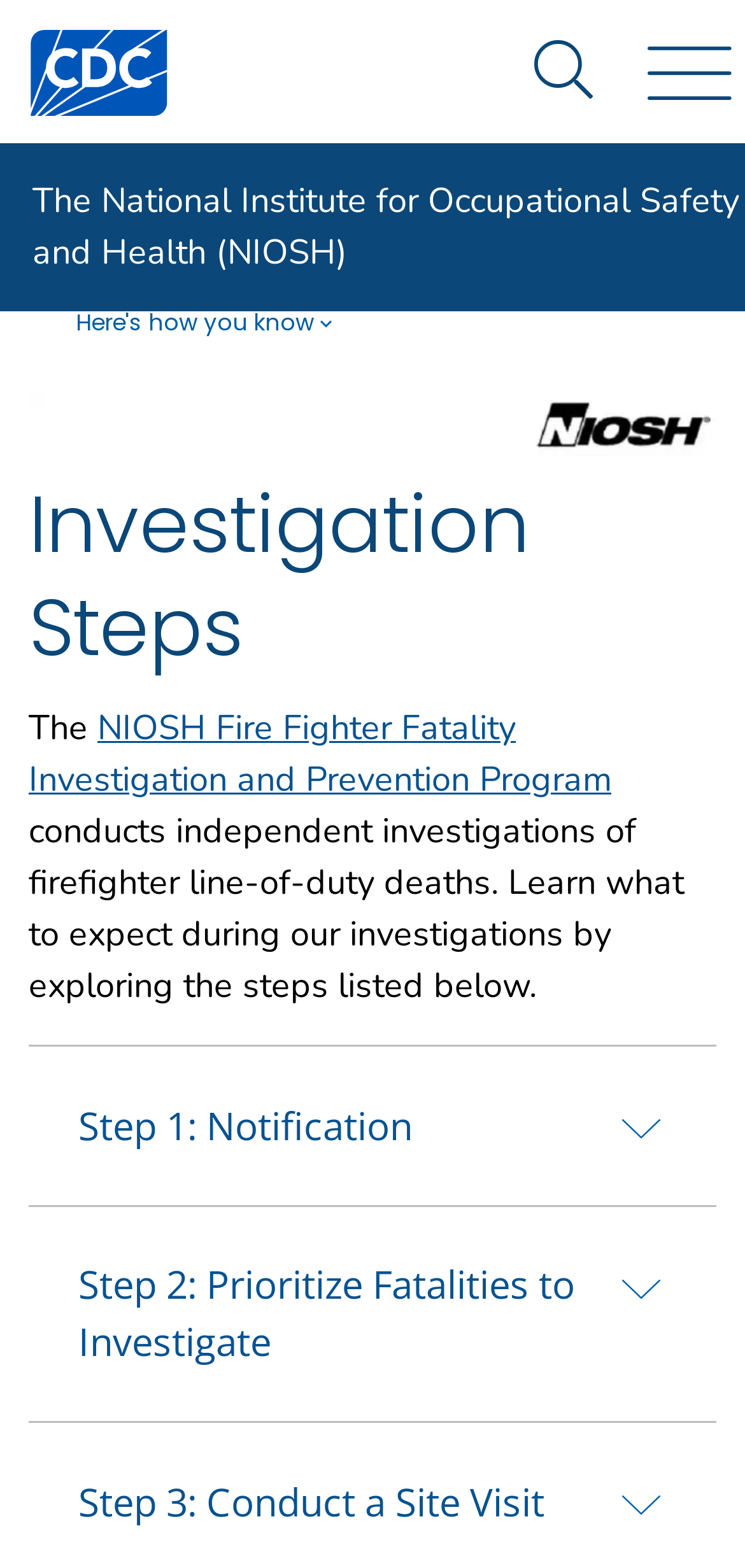What is the purpose of the NIOSH Fire Fighter Fatality Investigation and Prevention Program?
Using the image as a reference, answer with just one word or a short phrase.

Conducts independent investigations